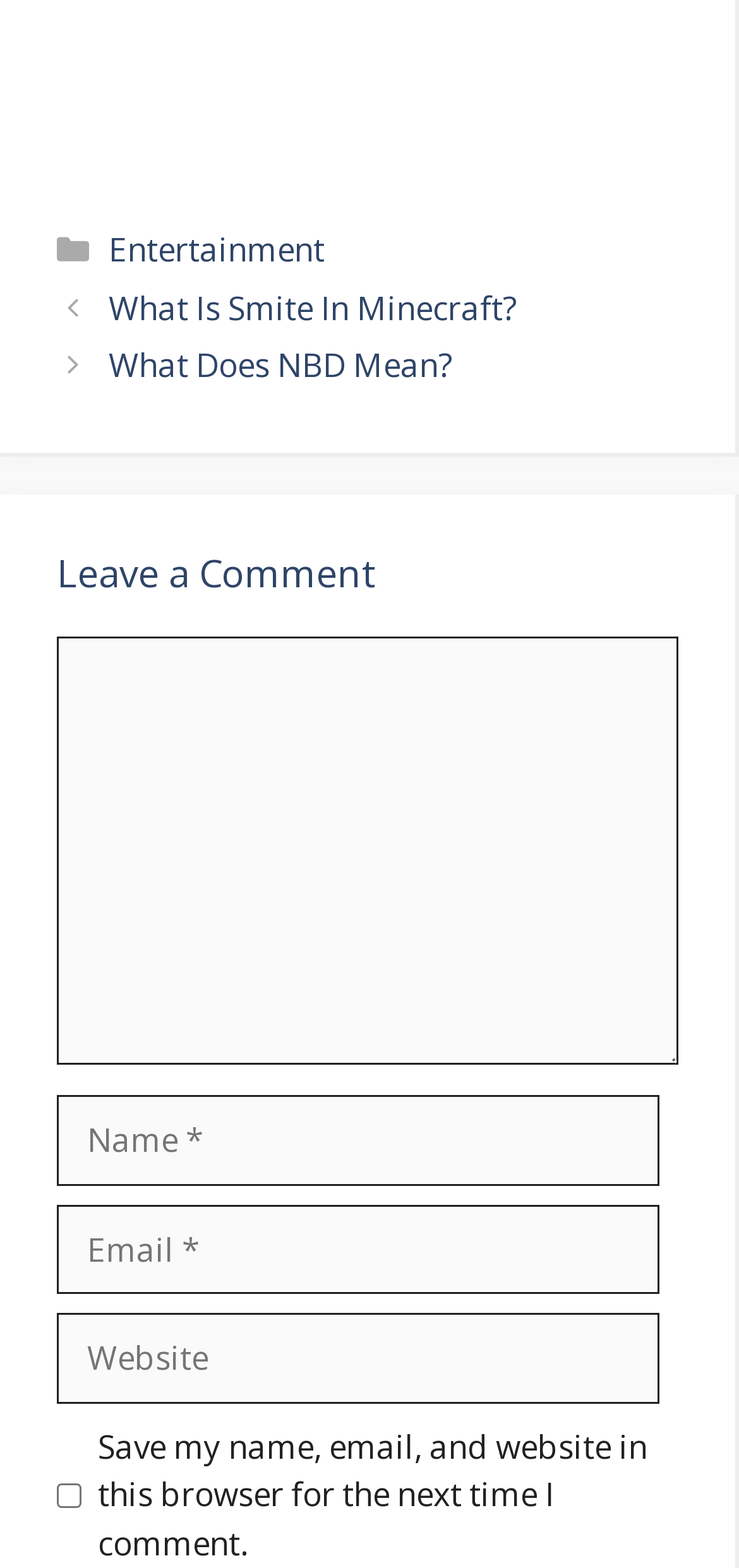What is the category of the first link?
Look at the image and respond with a one-word or short-phrase answer.

Entertainment